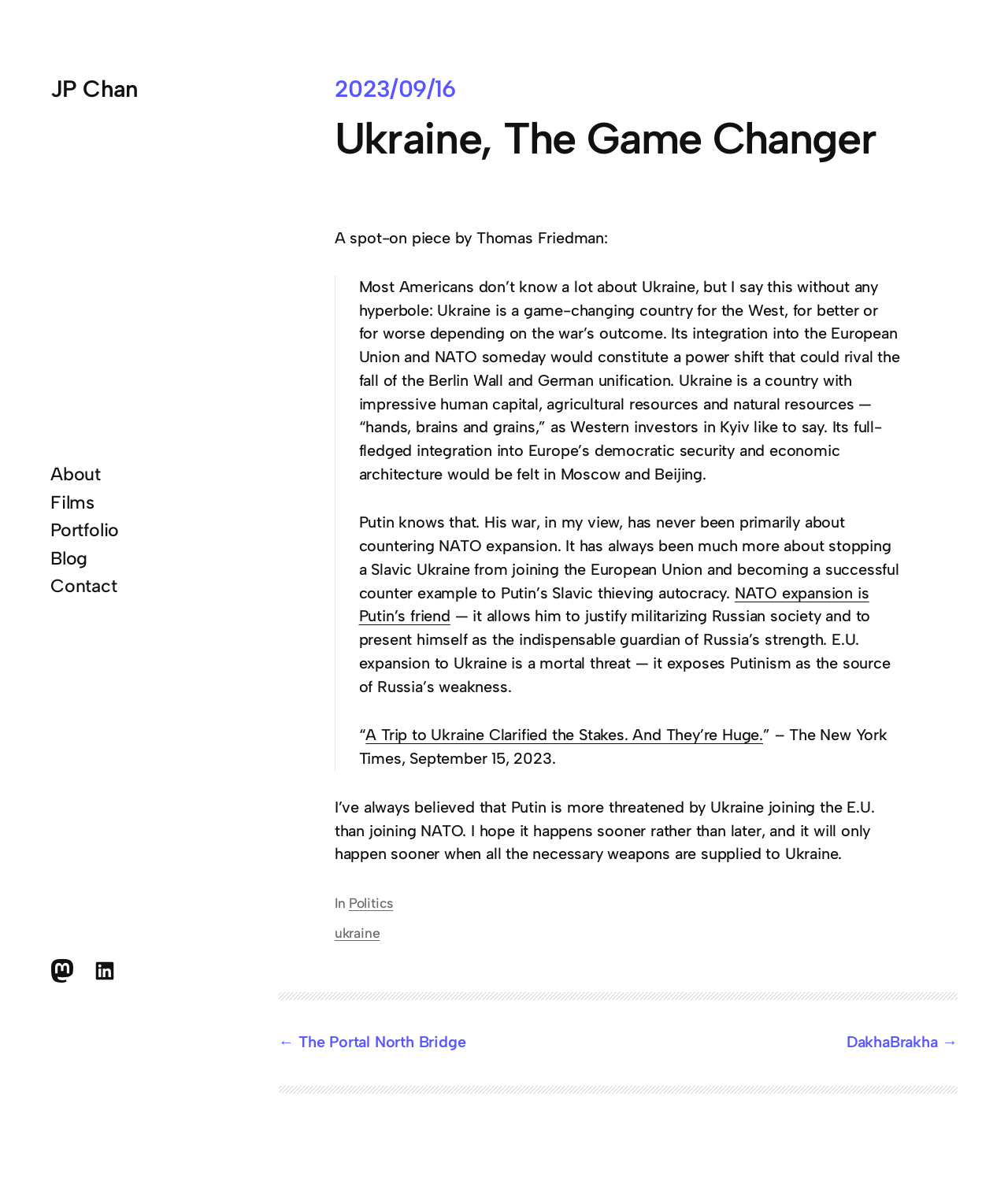Given the following UI element description: "alt="Facebook"", find the bounding box coordinates in the webpage screenshot.

None